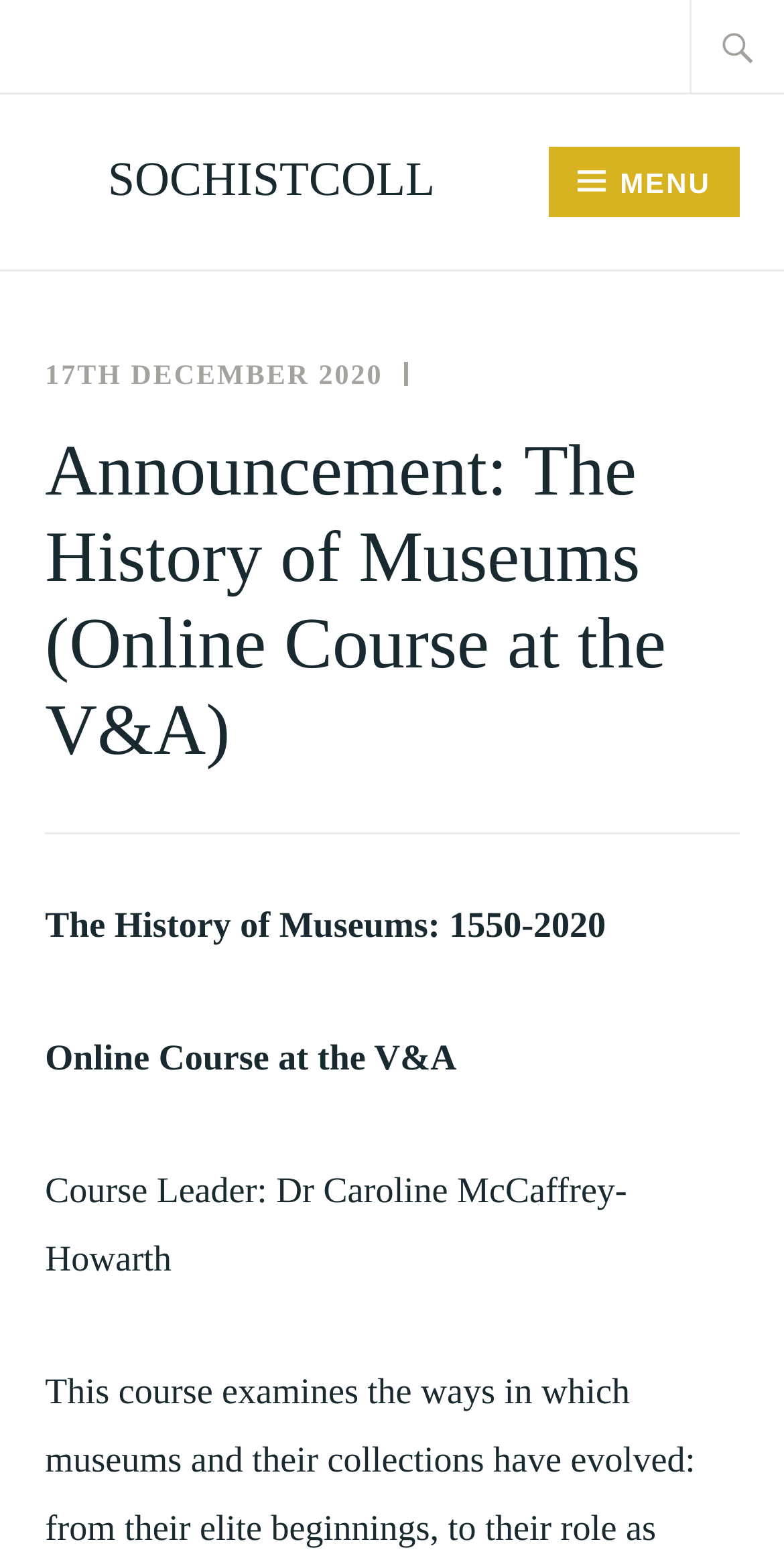What is the name of the society mentioned on the webpage?
From the image, respond with a single word or phrase.

THE SOCIETY FOR THE HISTORY OF COLLECTING